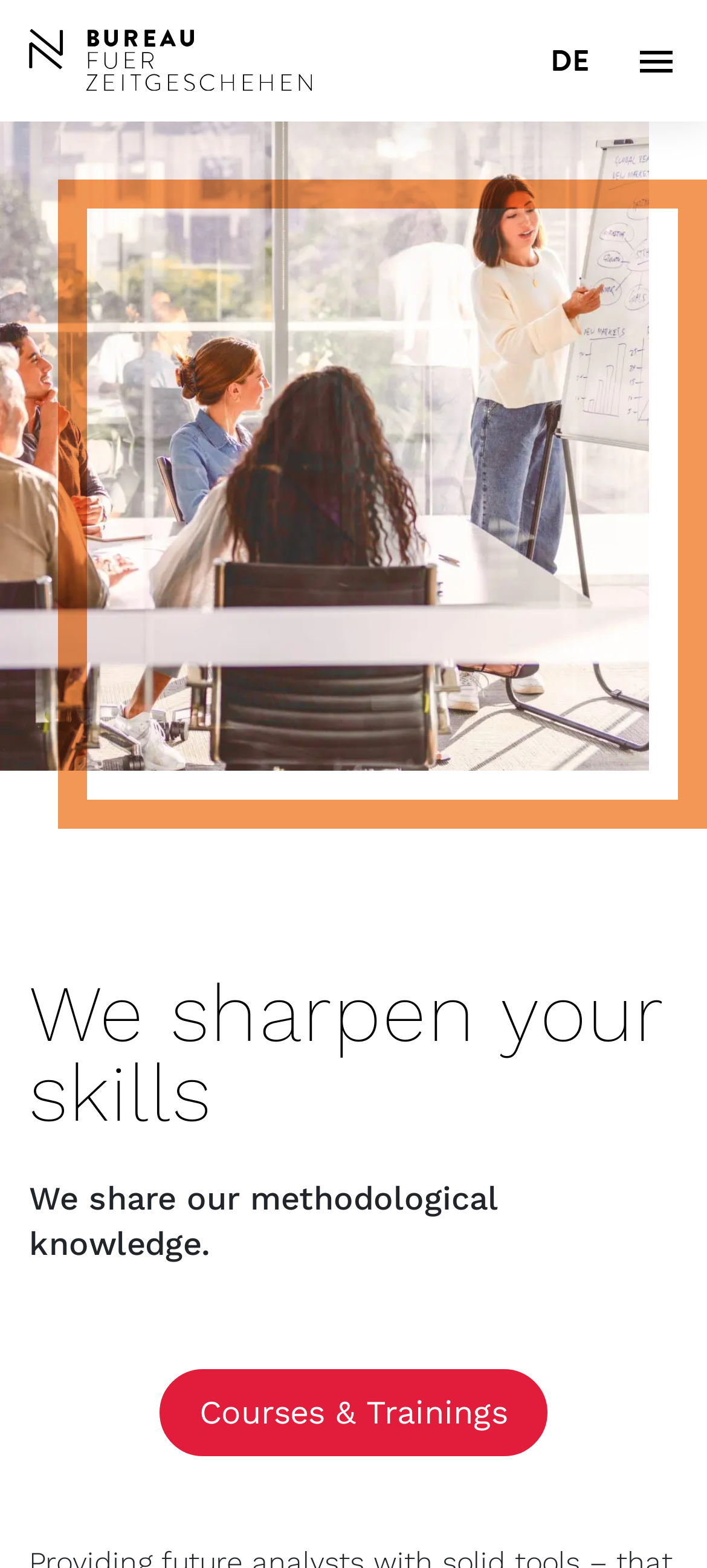Predict the bounding box of the UI element that fits this description: "de".

[0.774, 0.025, 0.836, 0.053]